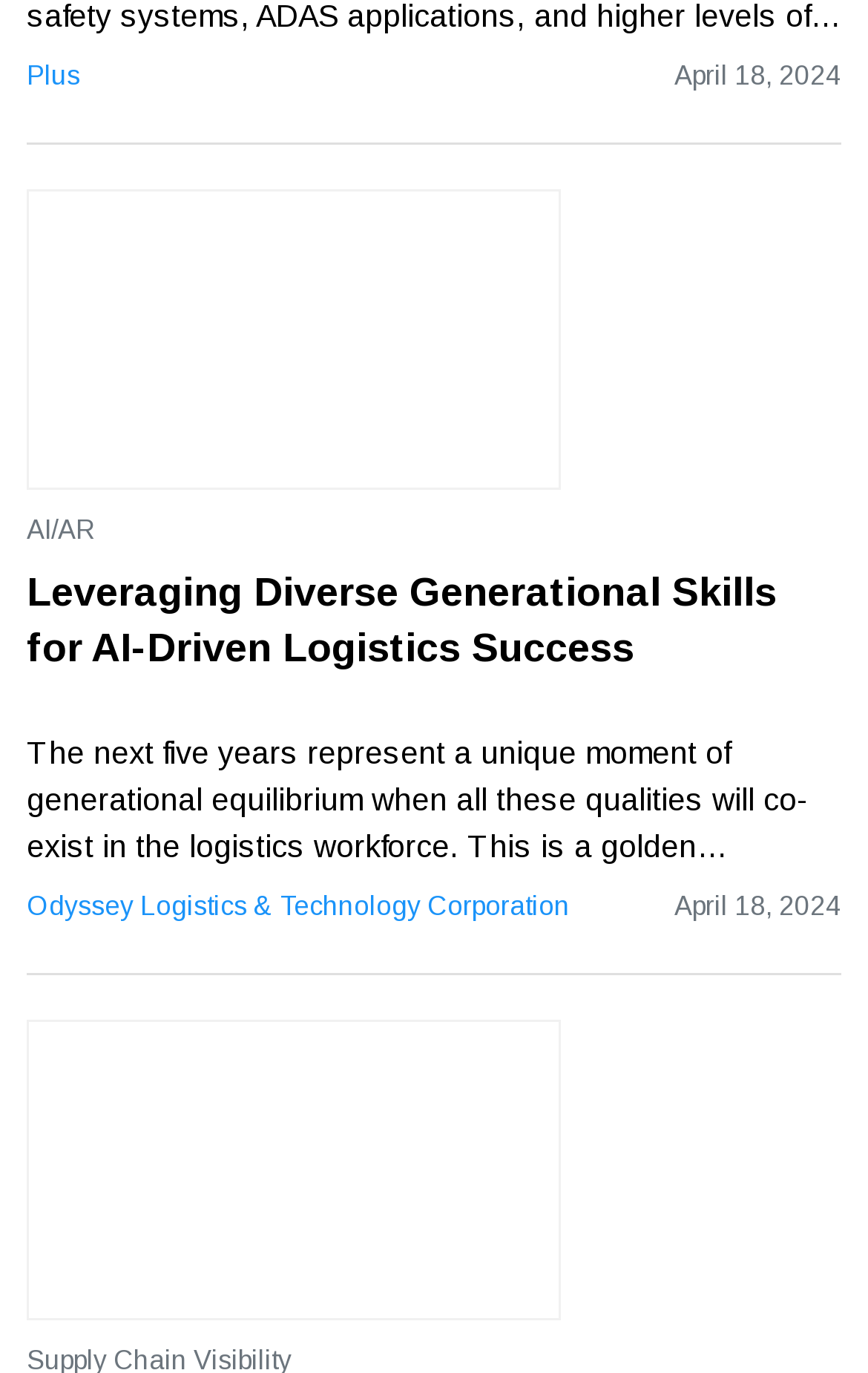What is the topic of the article?
Provide an in-depth and detailed explanation in response to the question.

The topic of the article can be inferred from the heading 'Leveraging Diverse Generational Skills for AI-Driven Logistics Success' and the category 'Software & Technology > AI/AR' mentioned on the webpage.